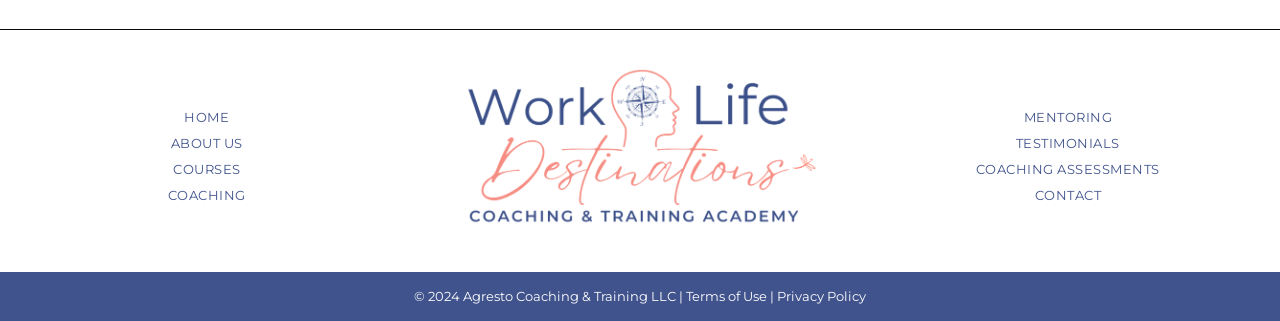Show the bounding box coordinates for the element that needs to be clicked to execute the following instruction: "view courses". Provide the coordinates in the form of four float numbers between 0 and 1, i.e., [left, top, right, bottom].

[0.057, 0.486, 0.267, 0.567]